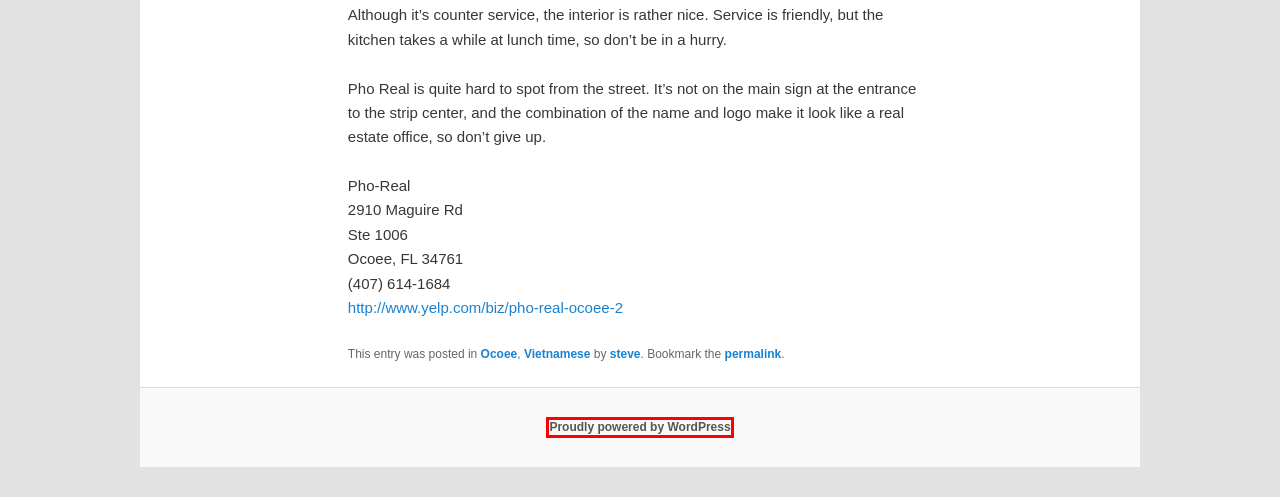Analyze the webpage screenshot with a red bounding box highlighting a UI element. Select the description that best matches the new webpage after clicking the highlighted element. Here are the options:
A. steve | Forking Chicago
B. Cuisines | Forking Chicago
C. About | Forking Chicago
D. Forking Chicago | Restaurant reviews from Chicago and beyond
E. Blog Tool, Publishing Platform, and CMS – WordPress.org
F. Vietnamese | Forking Chicago
G. Ocoee | Forking Chicago
H. P.F. Chang’s | Forking Chicago

E